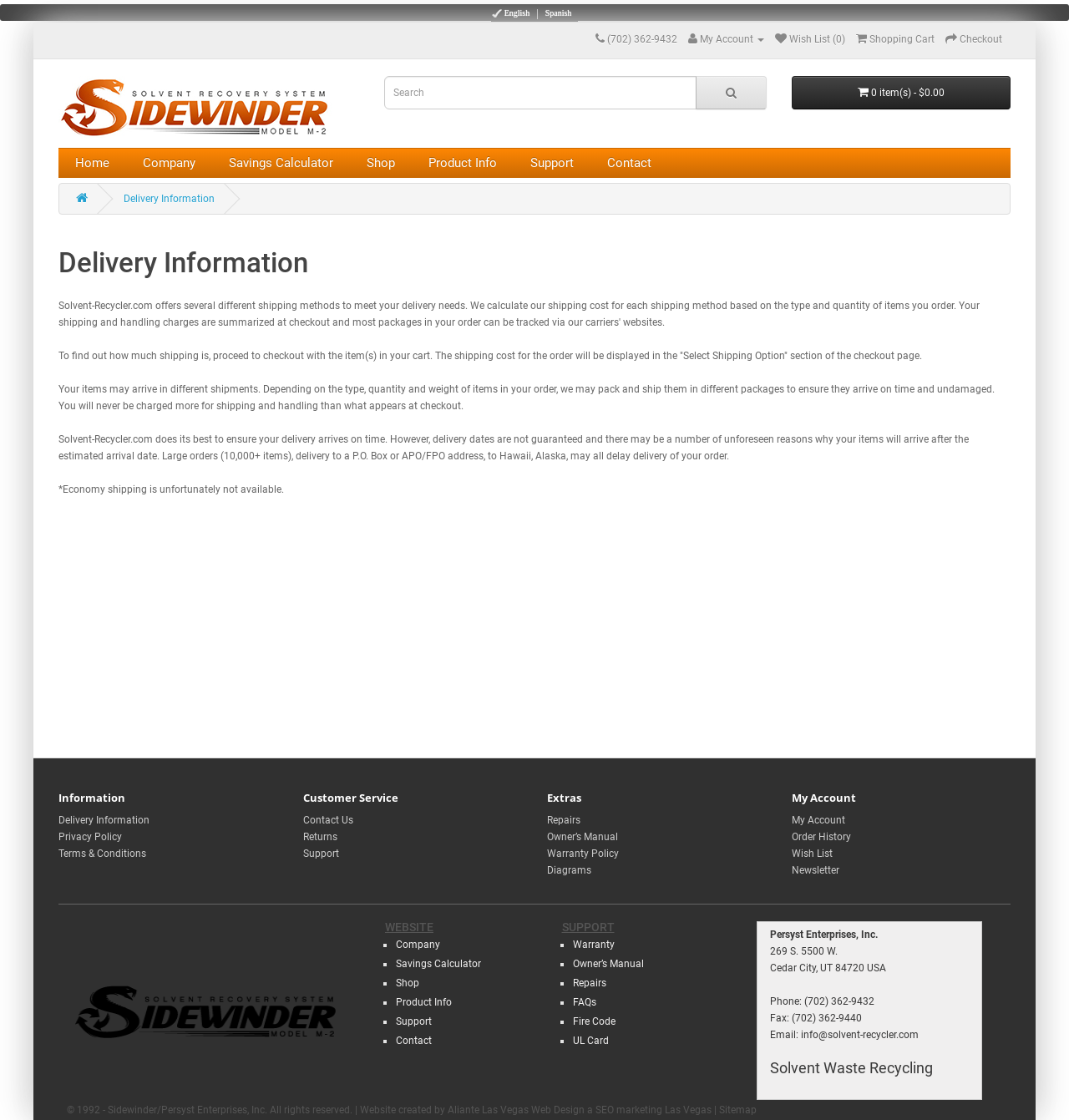Please locate the bounding box coordinates of the element that needs to be clicked to achieve the following instruction: "Contact us". The coordinates should be four float numbers between 0 and 1, i.e., [left, top, right, bottom].

[0.552, 0.133, 0.625, 0.158]